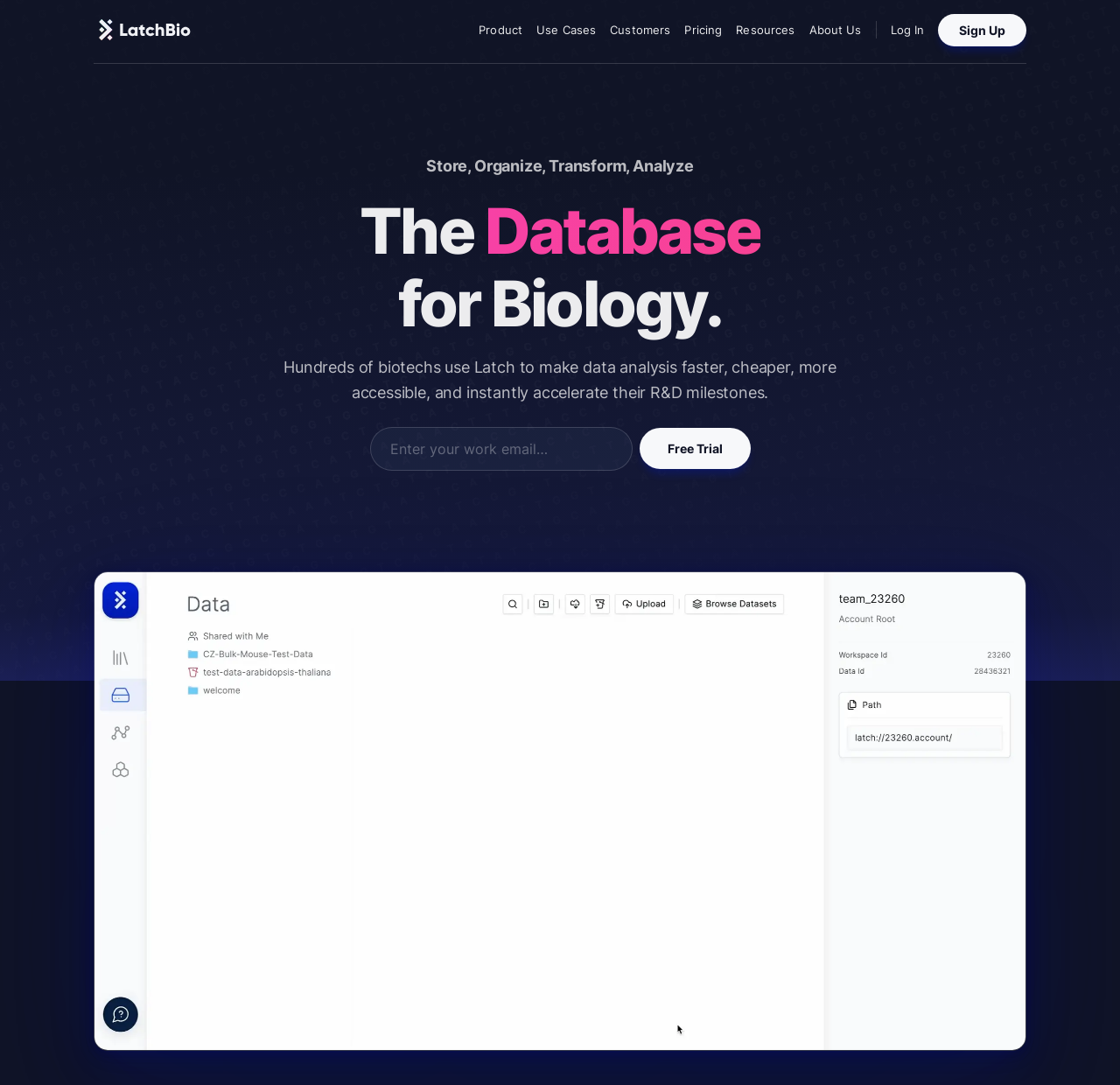Determine the bounding box coordinates for the area that needs to be clicked to fulfill this task: "Click on the 'Log In' link". The coordinates must be given as four float numbers between 0 and 1, i.e., [left, top, right, bottom].

[0.795, 0.019, 0.825, 0.036]